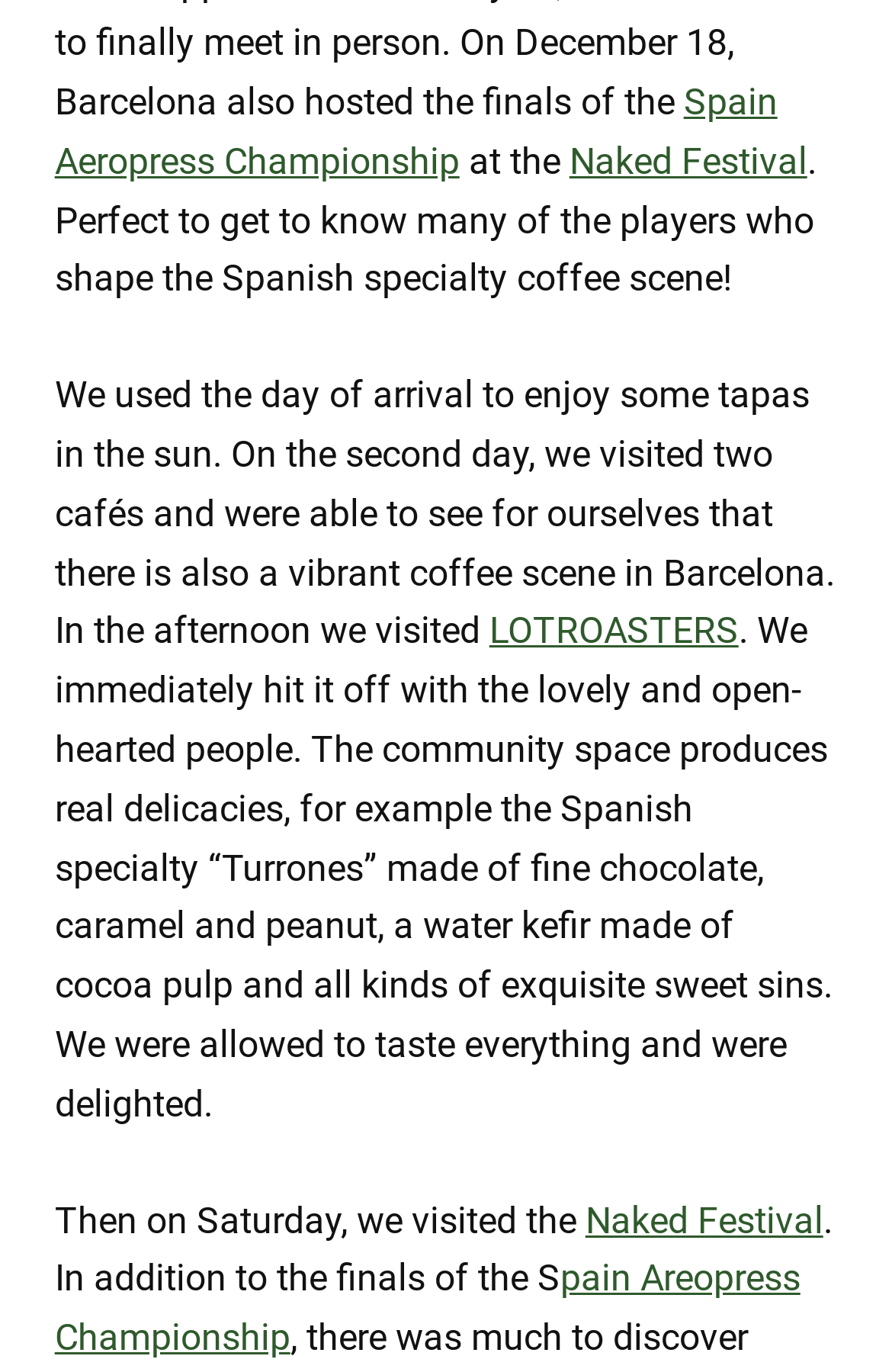Determine the bounding box for the described UI element: "Back".

[0.473, 0.23, 0.527, 0.249]